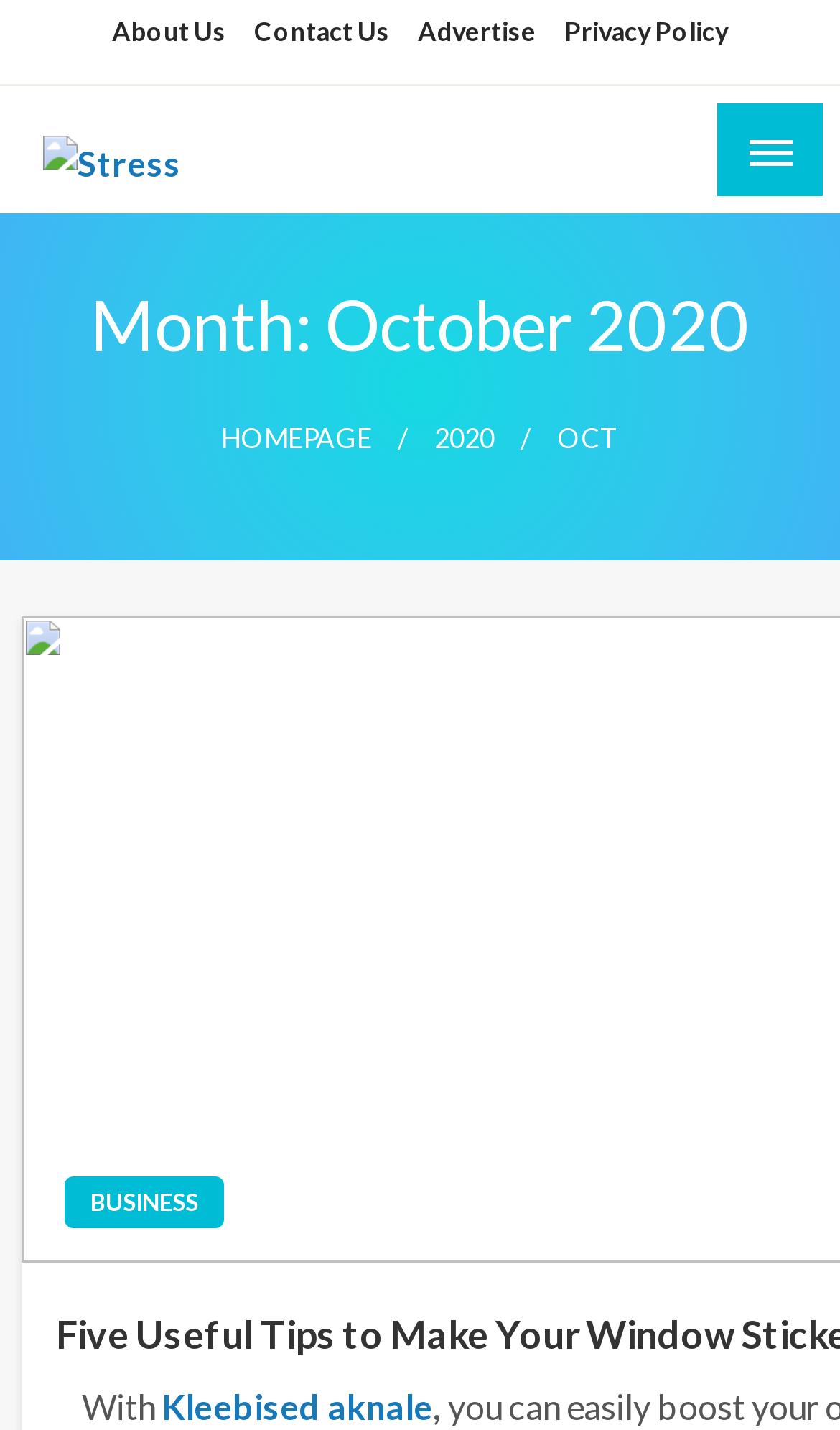What is the button on the top right used for?
Please look at the screenshot and answer using one word or phrase.

offCanvasRight